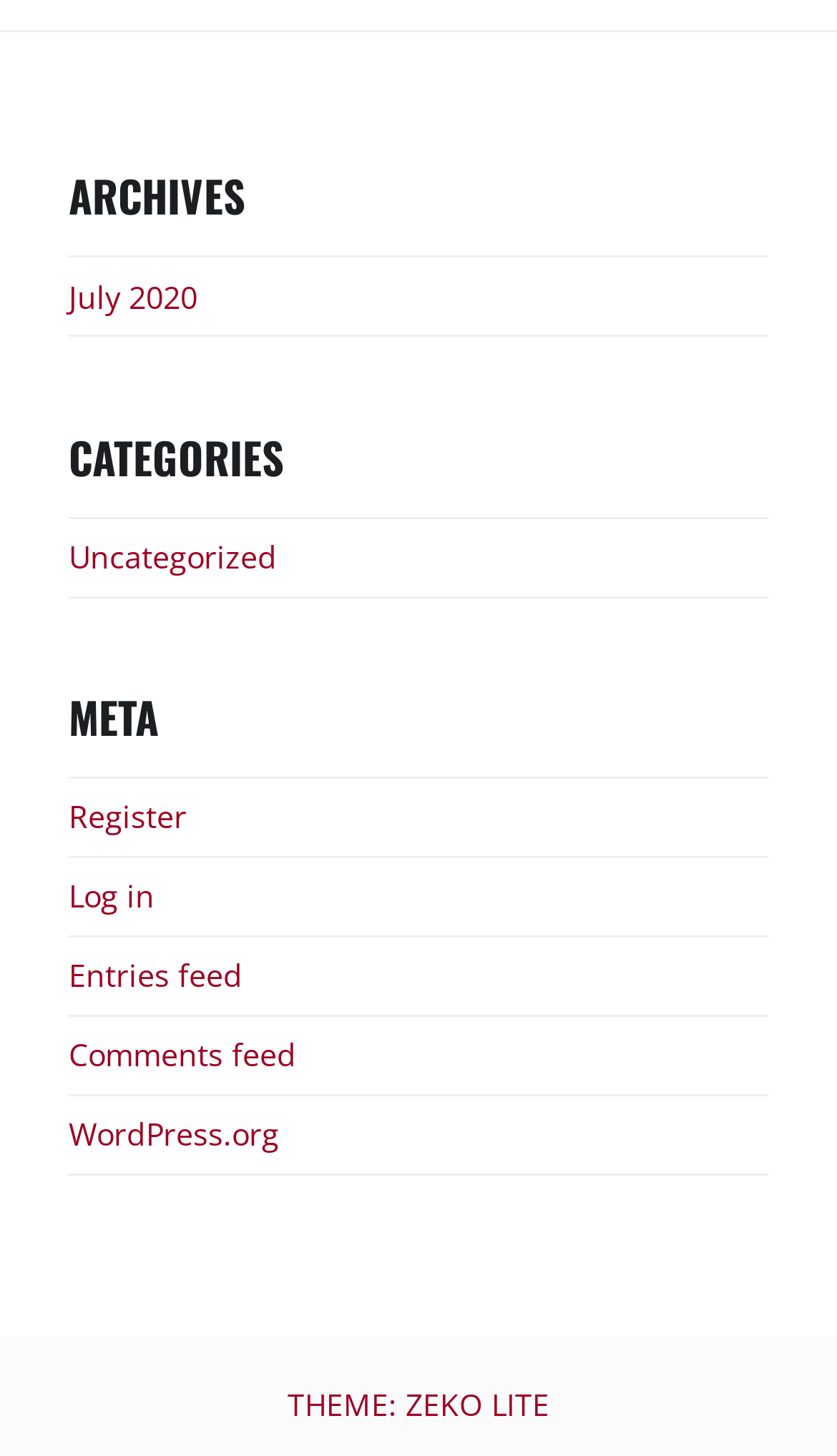How many links are under the 'META' heading?
From the image, provide a succinct answer in one word or a short phrase.

4